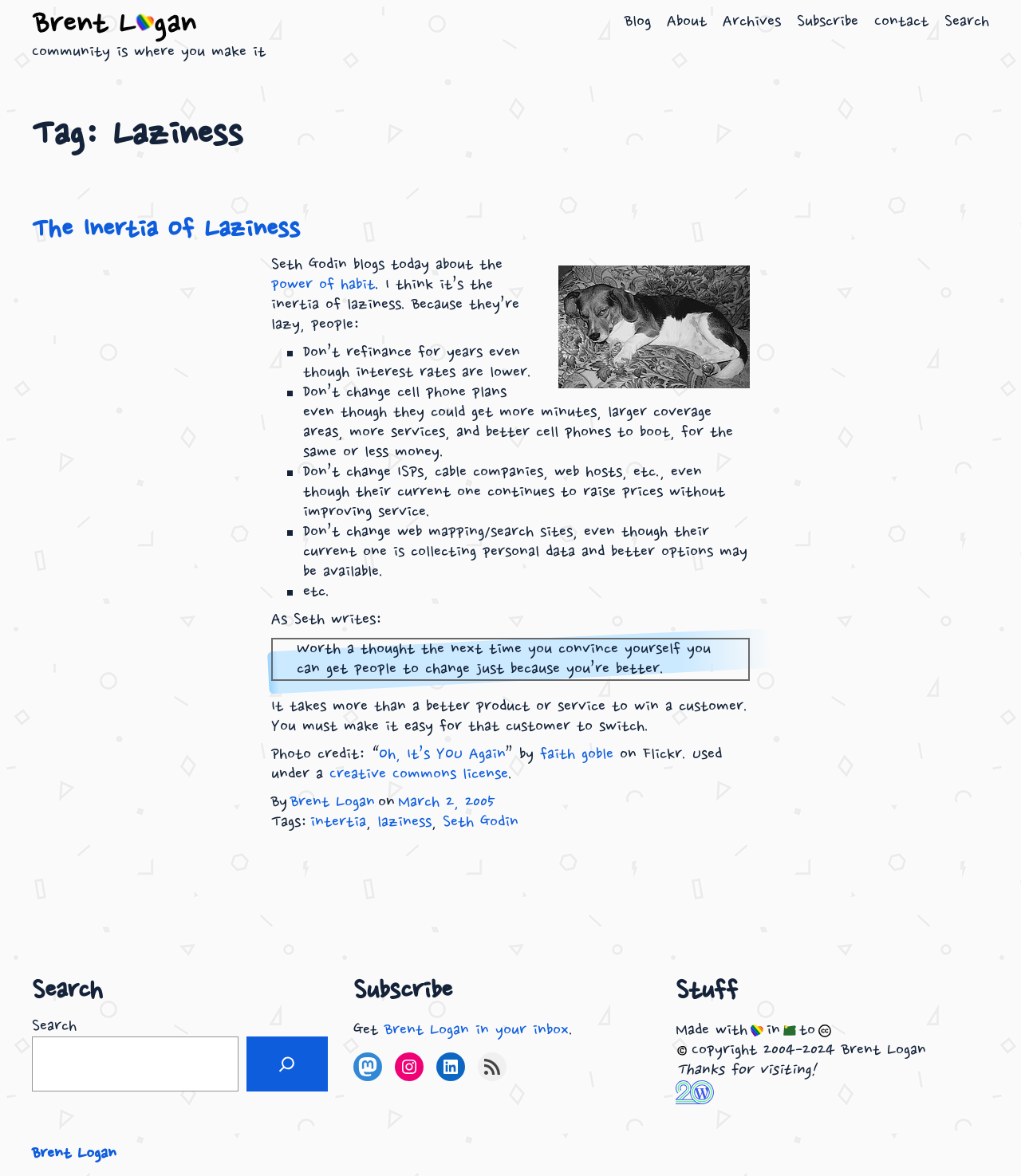What is the topic of the blog post?
Please give a well-detailed answer to the question.

I determined the answer by looking at the text content of the blog post, which mentions 'laziness' and 'inertia of laziness', indicating that the topic of the blog post is laziness.